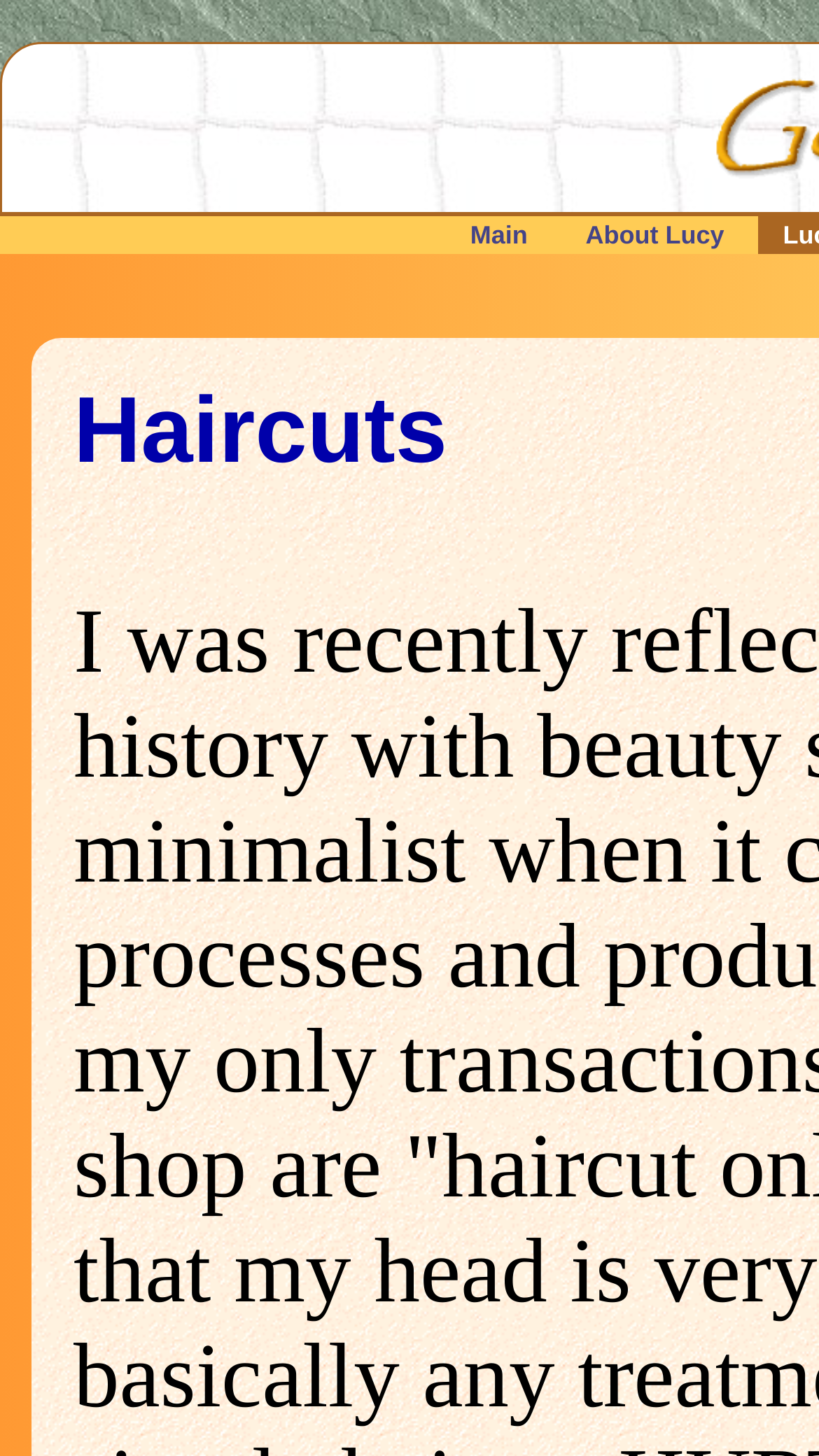Give the bounding box coordinates for the element described by: "About Lucy".

[0.685, 0.147, 0.916, 0.174]